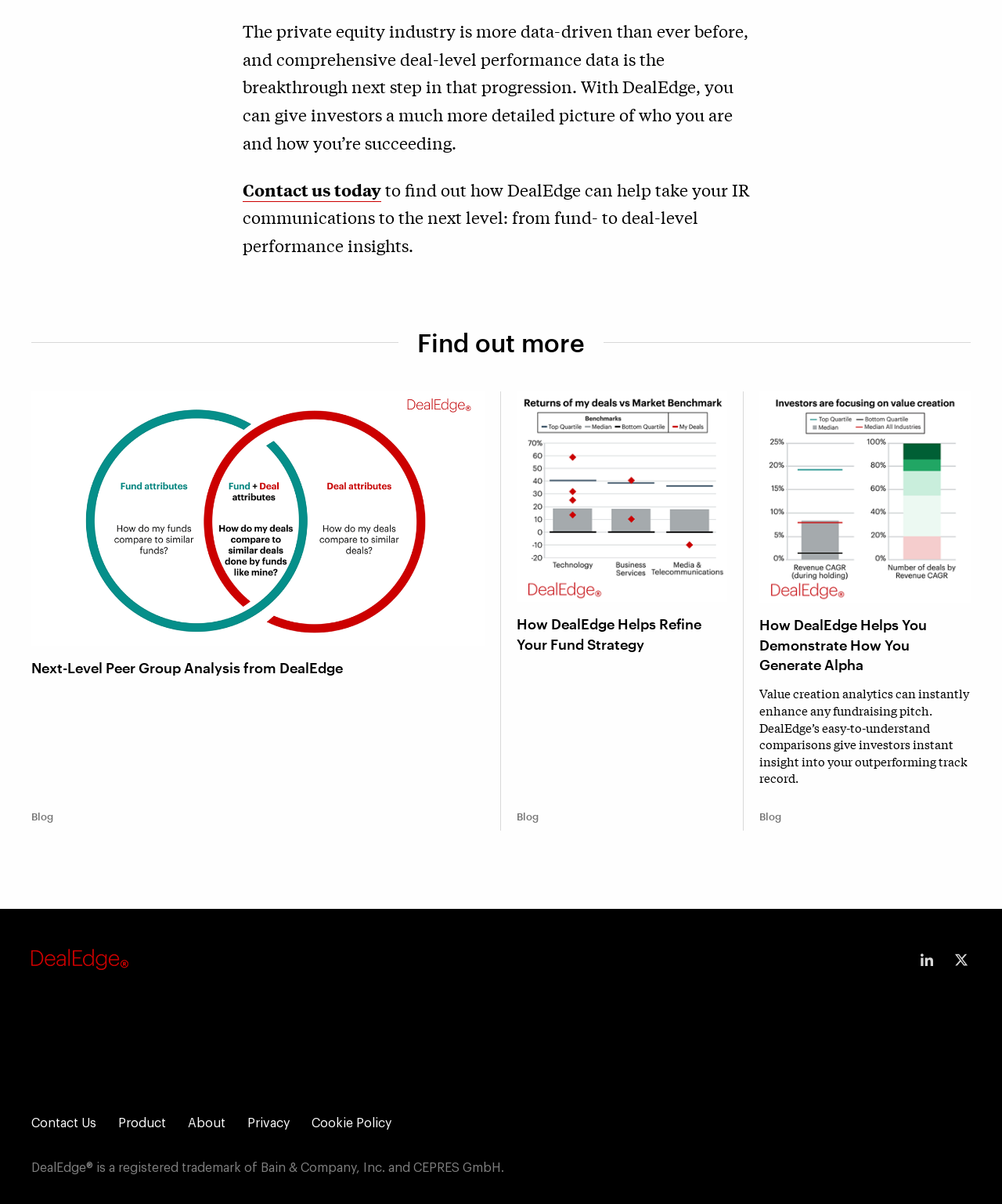Identify the bounding box coordinates of the part that should be clicked to carry out this instruction: "Read the blog post about Next-Level Peer Group Analysis from DealEdge".

[0.031, 0.547, 0.484, 0.564]